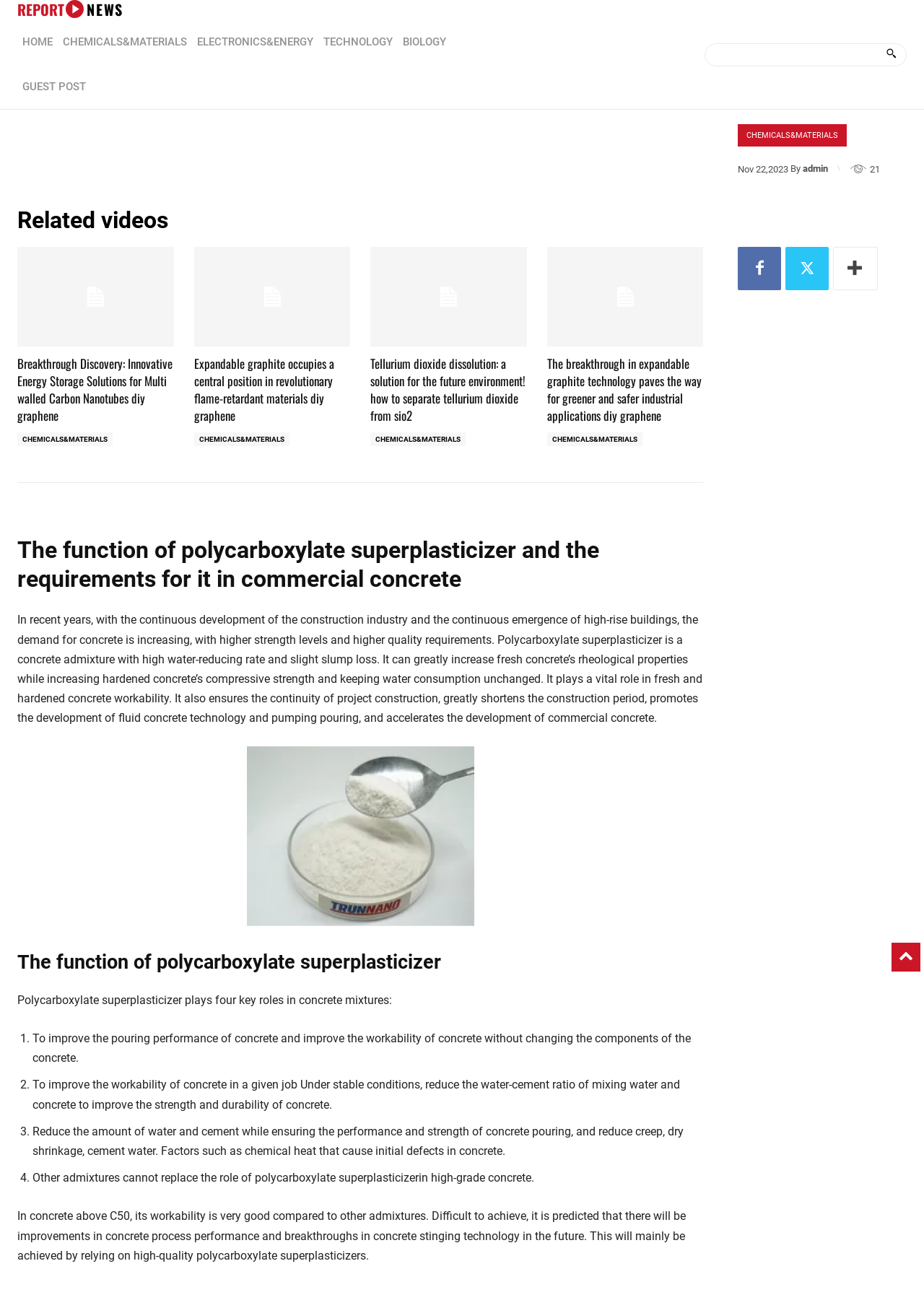Give a detailed overview of the webpage's appearance and contents.

The webpage is a news article page from "The Sun" that provides a mix of breaking news, celebrity gossip, sports coverage, and entertainment news. At the top of the page, there is a navigation menu with links to "REPORT NEWS", "HOME", "CHEMICALS&MATERIALS", "ELECTRONICS&ENERGY", "TECHNOLOGY", "BIOLOGY", and "GUEST POST". 

On the right side of the navigation menu, there is a search bar with a search button and a small icon. Below the navigation menu, there is a section with a heading "Related videos" followed by a list of links to news articles, each with a heading and a brief description. The articles are categorized under "CHEMICALS&MATERIALS" and have titles such as "Breakthrough Discovery: Innovative Energy Storage Solutions for Multi walled Carbon Nanotubes diy graphene" and "The breakthrough in expandable graphite technology paves the way for greener and safer industrial applications diy graphene".

Below the "Related videos" section, there is a main news article with a heading "The function of polycarboxylate superplasticizer and the requirements for it in commercial concrete". The article has a brief introduction followed by a detailed description of the function of polycarboxylate superplasticizer in concrete mixtures, including its four key roles. The article also includes a list of points explaining the benefits of using polycarboxylate superplasticizer in high-grade concrete.

At the bottom of the page, there are three social media links represented by icons.